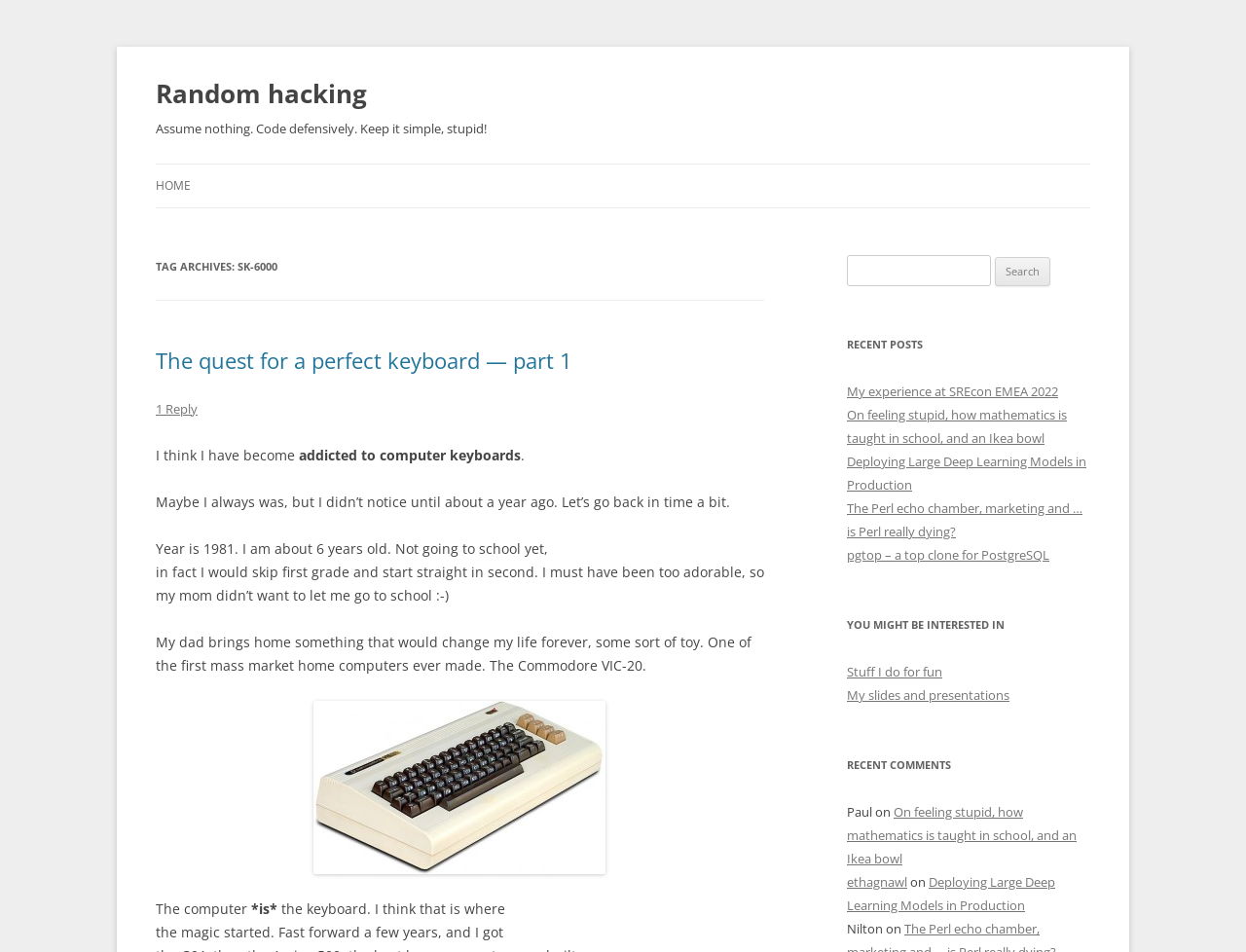Describe all the significant parts and information present on the webpage.

This webpage appears to be a personal blog or website focused on random hacking and technology-related topics. At the top, there is a heading that reads "Random hacking" and a link with the same text. Below this, there is a quote or motto that says "Assume nothing. Code defensively. Keep it simple, stupid!"

To the left of the page, there is a navigation menu with links to "HOME" and a "TAG ARCHIVES" section that lists a specific tag, "SK-6000". Below this, there is a heading that reads "The quest for a perfect keyboard — part 1" and a link to the same article. The article itself appears to be a personal anecdote about the author's experience with computer keyboards, starting from their childhood.

The article is divided into several paragraphs, with some static text and a few links scattered throughout. There is also an image embedded in the article, although its content is not specified. The text describes the author's early experience with computers, specifically a Commodore VIC-20, and how it sparked their interest in keyboards.

To the right of the page, there is a search bar with a label that reads "Search for:". Below this, there are several headings that categorize the content, including "RECENT POSTS", "YOU MIGHT BE INTERESTED IN", and "RECENT COMMENTS". Each of these sections contains links to various articles or posts, with some static text and author names scattered throughout.

Overall, the webpage appears to be a personal blog or website focused on technology and hacking, with a mix of articles, links, and personal anecdotes.